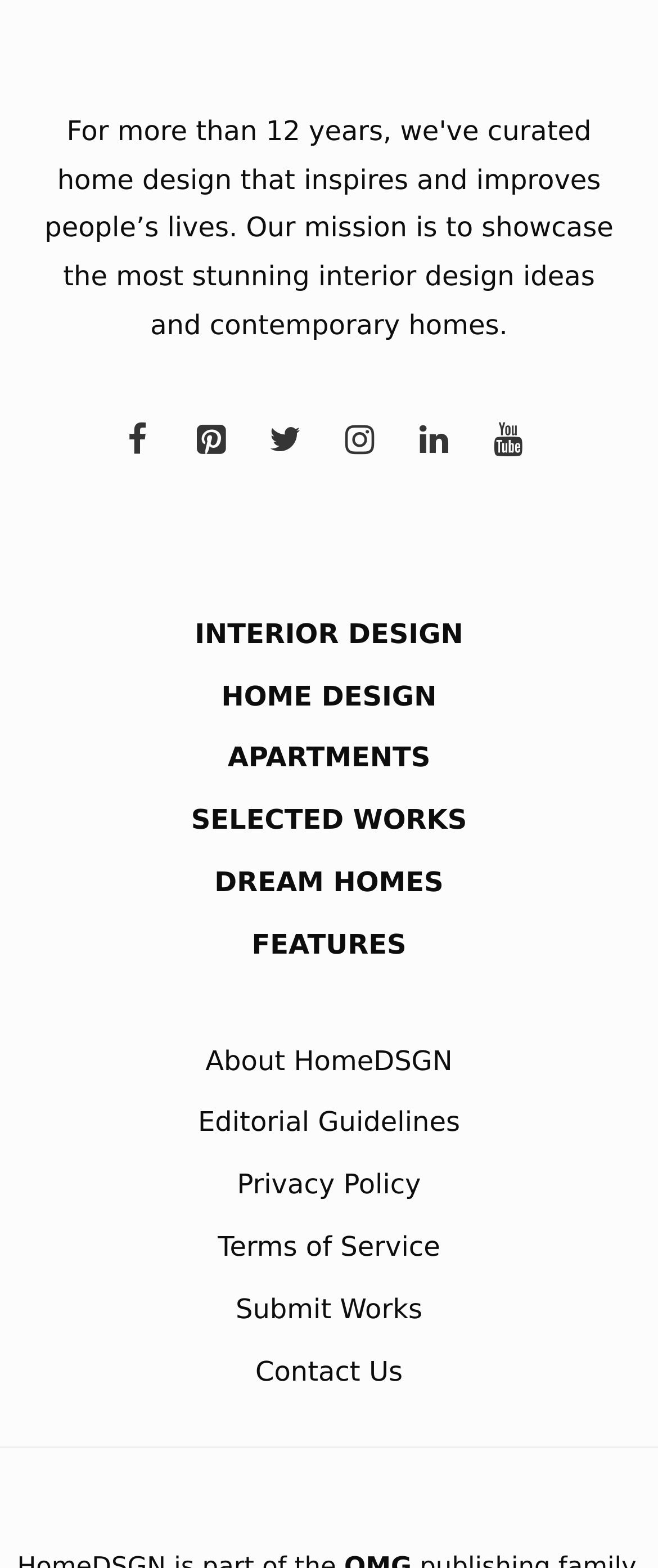Please determine the bounding box coordinates of the element's region to click in order to carry out the following instruction: "Contact HomeDSGN". The coordinates should be four float numbers between 0 and 1, i.e., [left, top, right, bottom].

[0.388, 0.864, 0.612, 0.884]